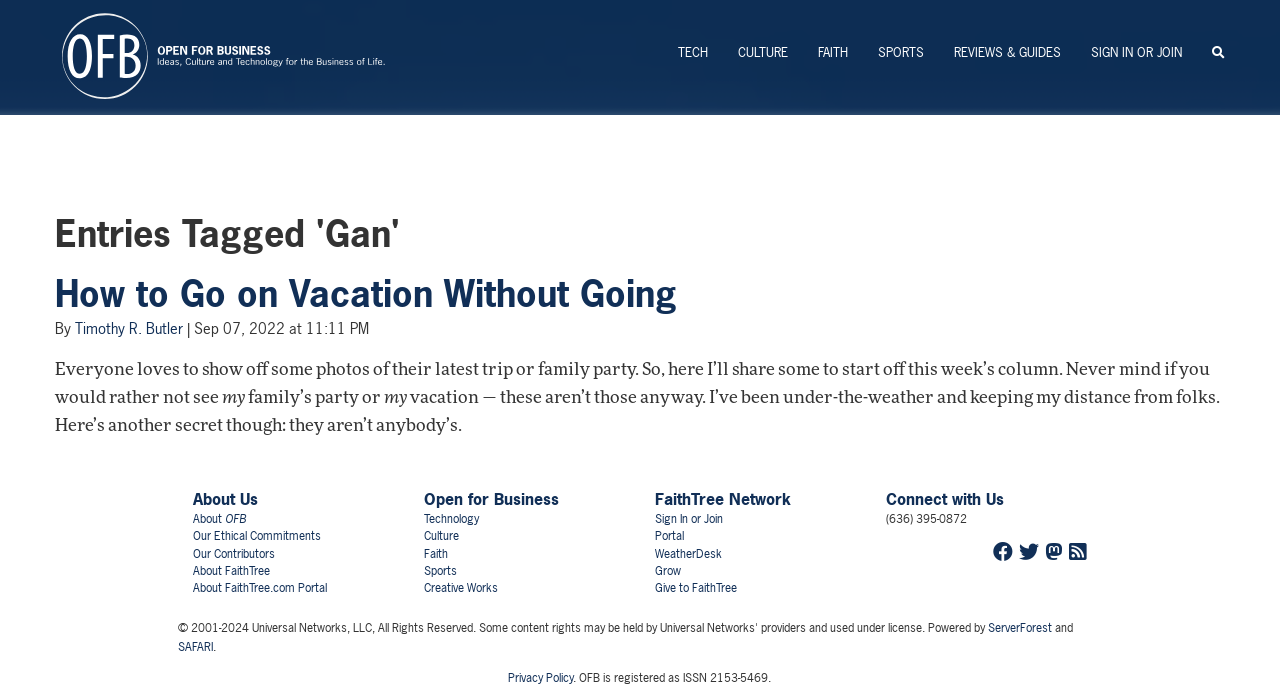Based on the image, provide a detailed response to the question:
How many categories are there in the top navigation menu?

I counted the number of links in the top navigation menu, which are 'TECH', 'CULTURE', 'FAITH', 'SPORTS', 'REVIEWS & GUIDES', and 'SIGN IN OR JOIN'. There are 6 categories in total.